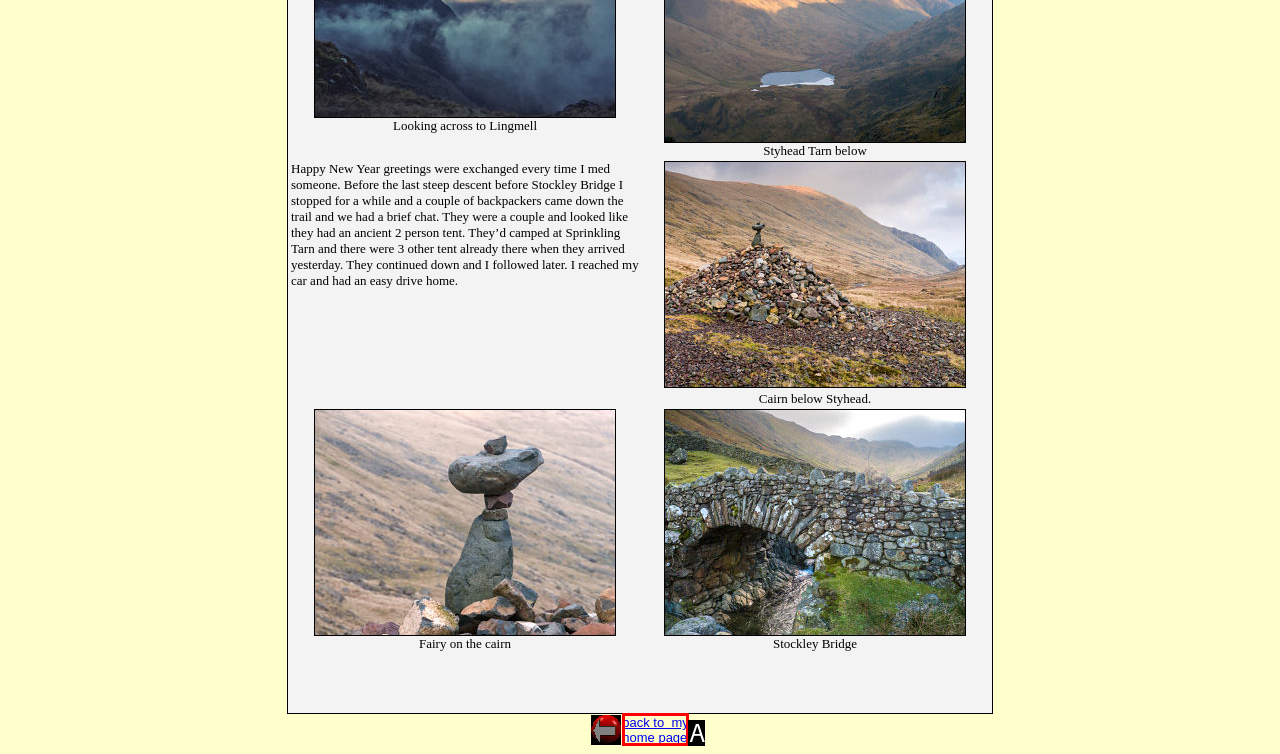Determine the option that best fits the description: CONTACT US
Reply with the letter of the correct option directly.

None